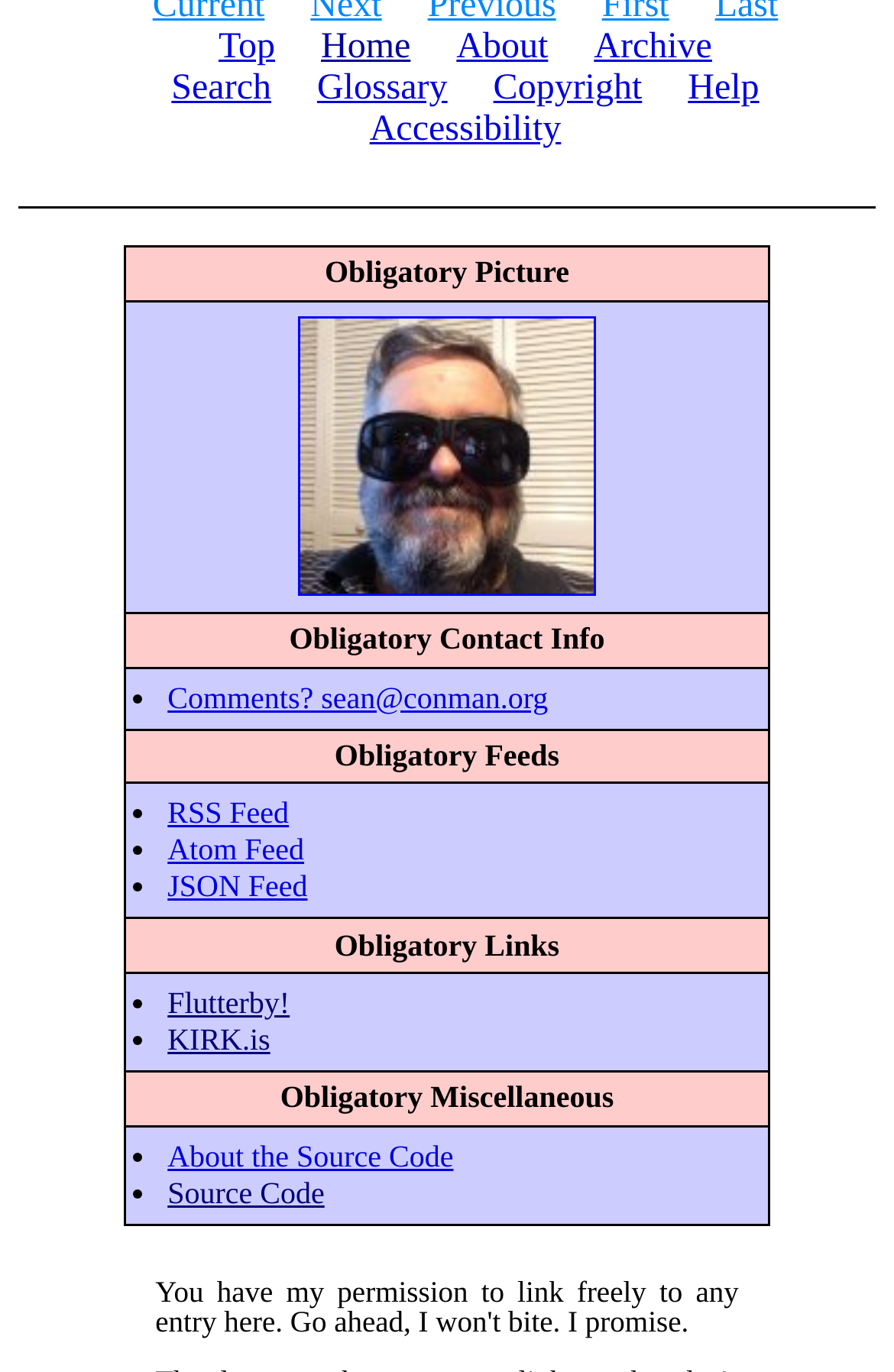Identify the bounding box coordinates for the region to click in order to carry out this instruction: "view glossary". Provide the coordinates using four float numbers between 0 and 1, formatted as [left, top, right, bottom].

[0.355, 0.05, 0.501, 0.078]